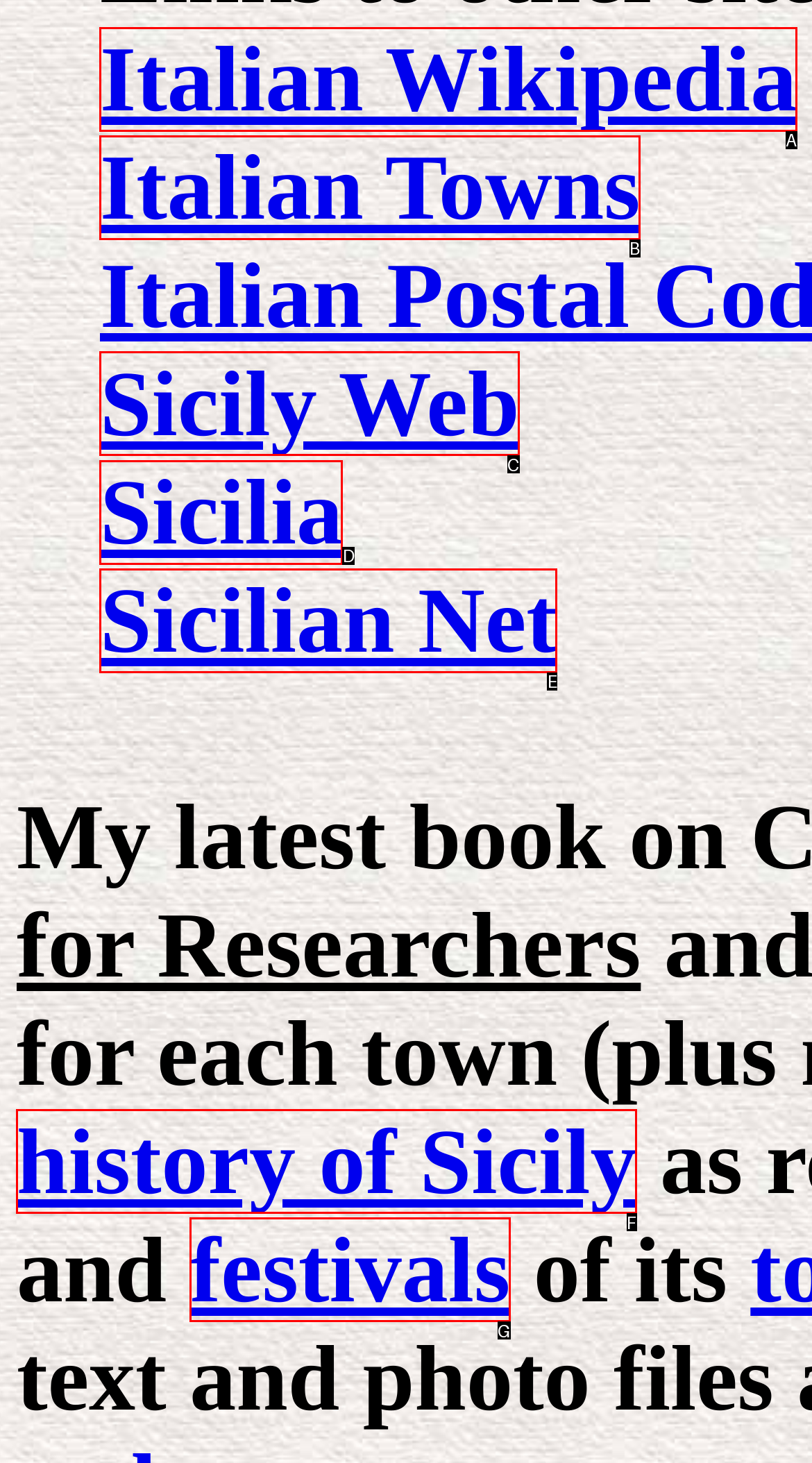Point out the option that best suits the description: Italian Wikipedia
Indicate your answer with the letter of the selected choice.

A